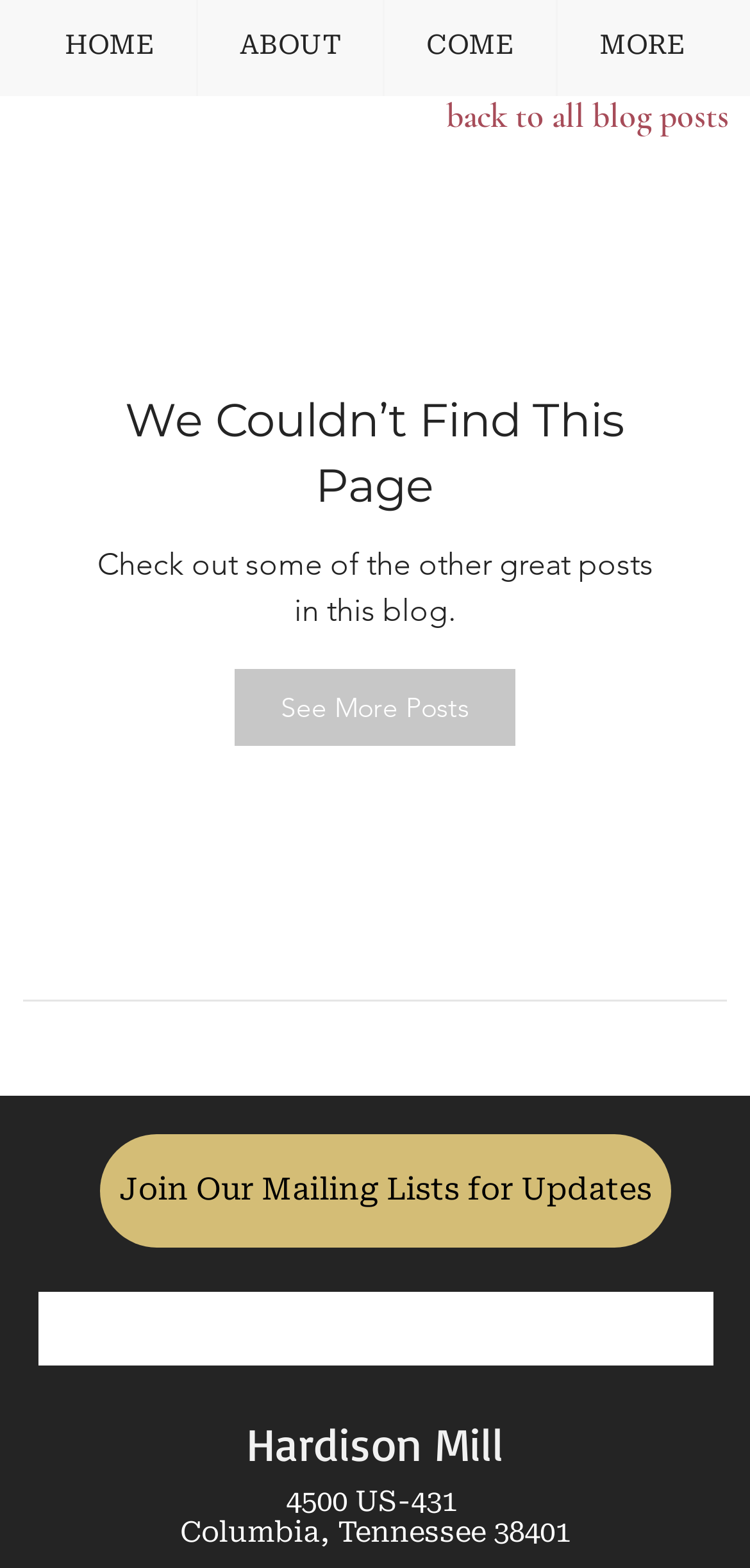Use a single word or phrase to answer this question: 
What is the purpose of the 'COME' link?

To navigate to a submenu